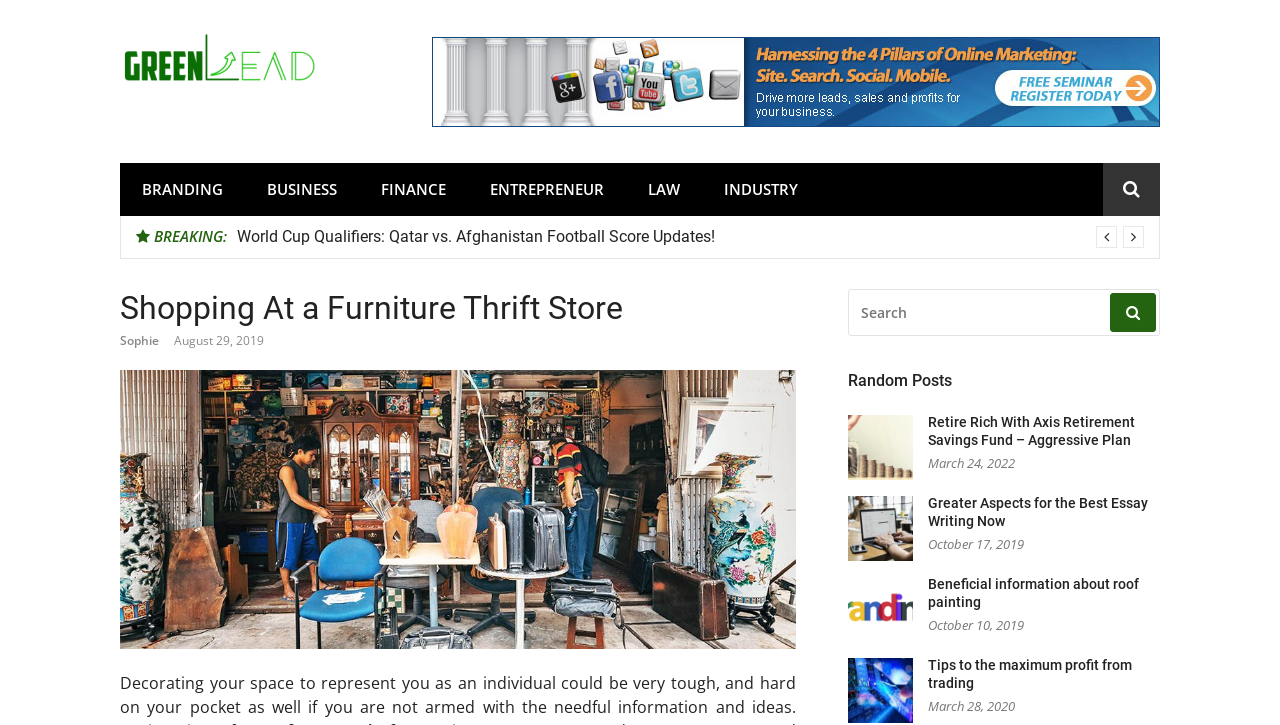Could you indicate the bounding box coordinates of the region to click in order to complete this instruction: "Search for something".

[0.662, 0.398, 0.906, 0.463]